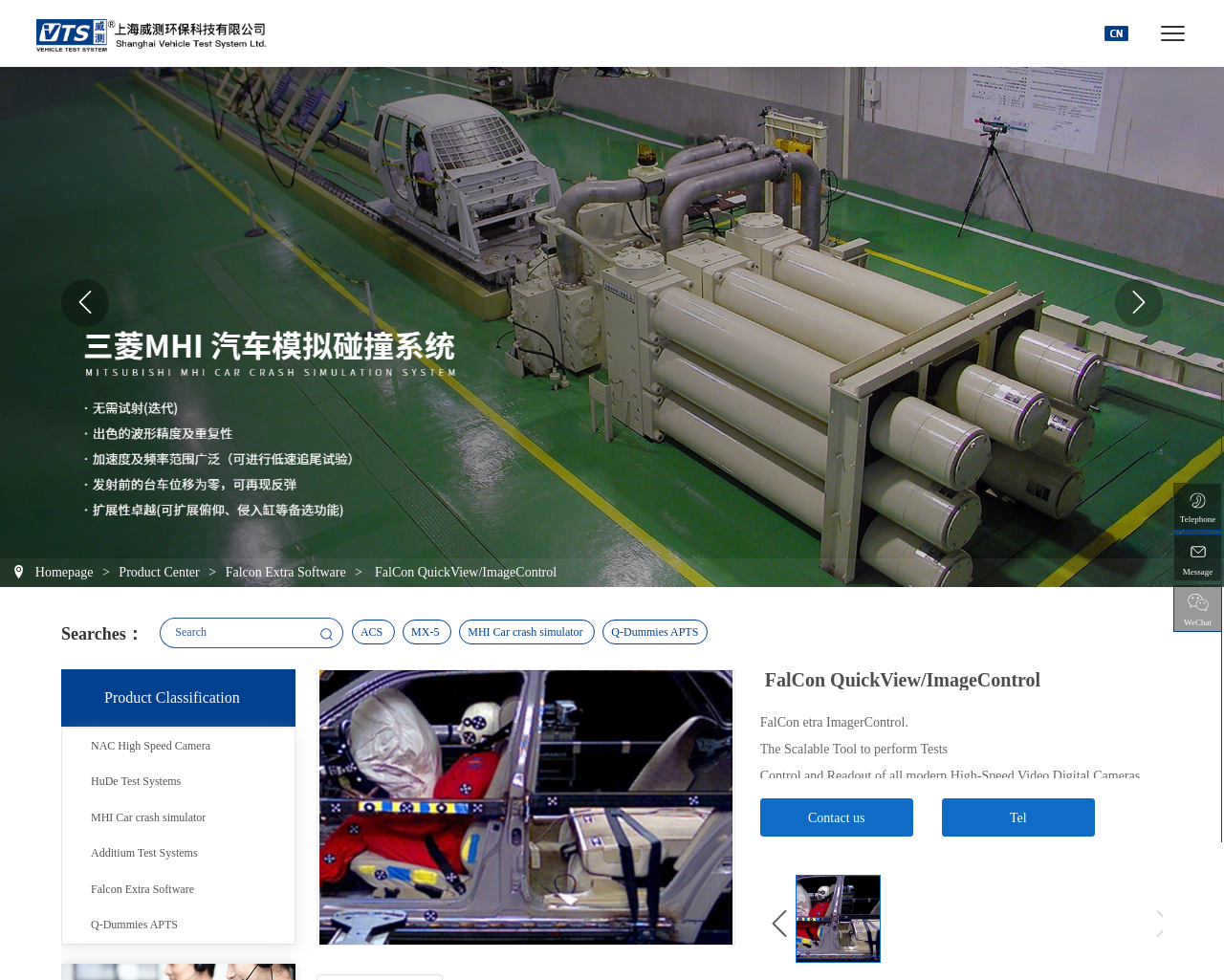What is the purpose of Falcon etra ImagerControl?
Please answer the question with as much detail and depth as you can.

The purpose of Falcon etra ImagerControl is described in the text below the logo, which states that it is 'The Scalable Tool to perform Tests Control and Readout of all modern High-Speed Video Digital Cameras.' This suggests that the tool is used to control and read out data from high-speed video digital cameras.